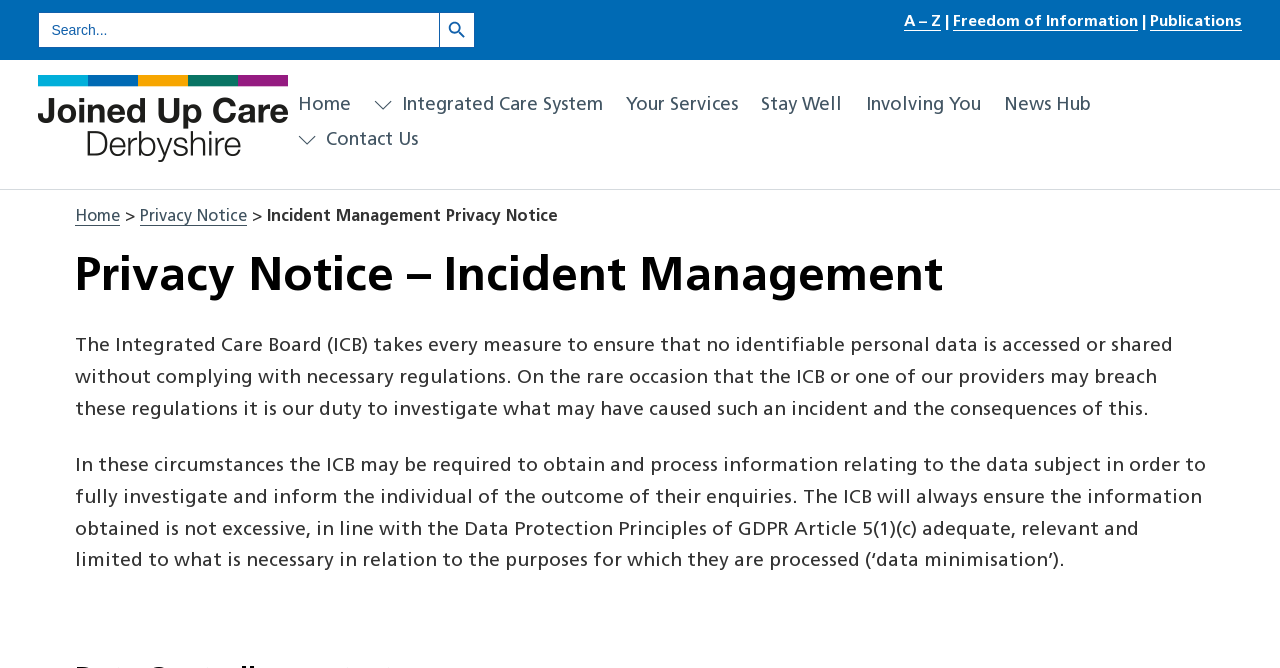Please identify the coordinates of the bounding box for the clickable region that will accomplish this instruction: "Read the Privacy Notice".

[0.109, 0.313, 0.193, 0.339]